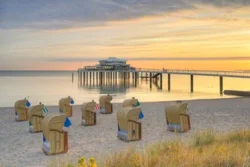What time of day is depicted in the image?
Based on the image, respond with a single word or phrase.

Sunrise